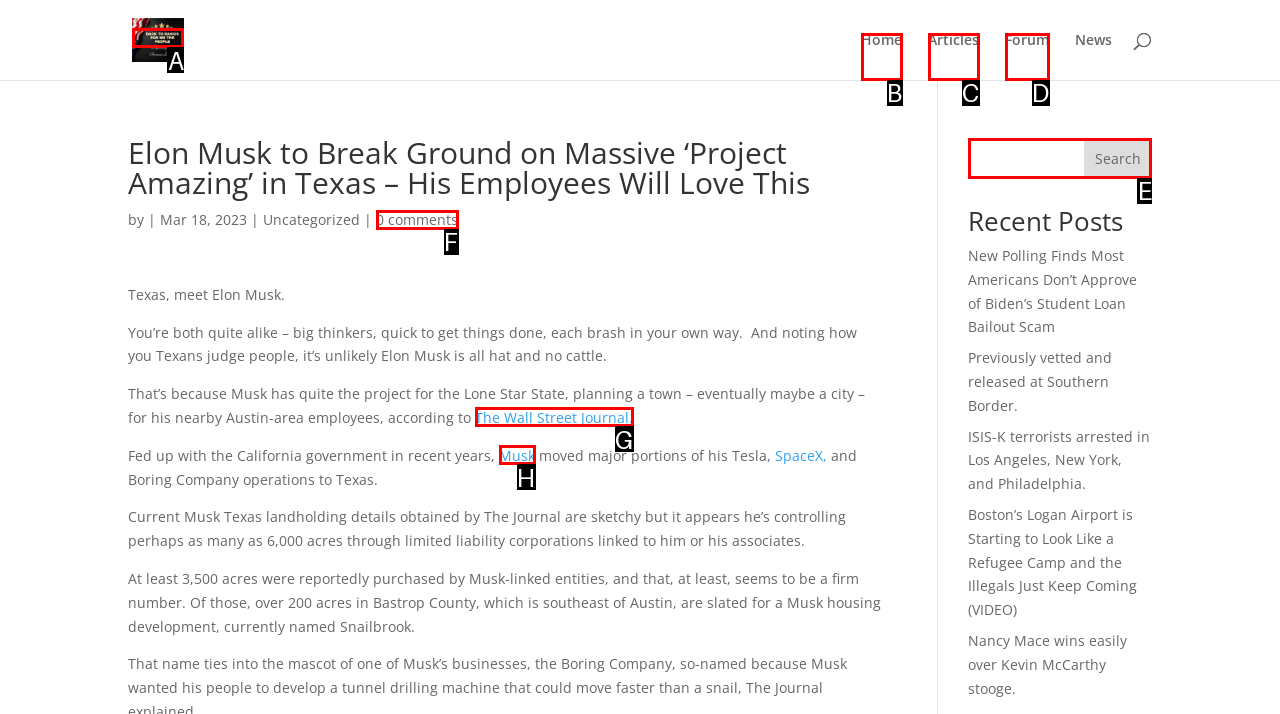From the given choices, determine which HTML element matches the description: Home. Reply with the appropriate letter.

B